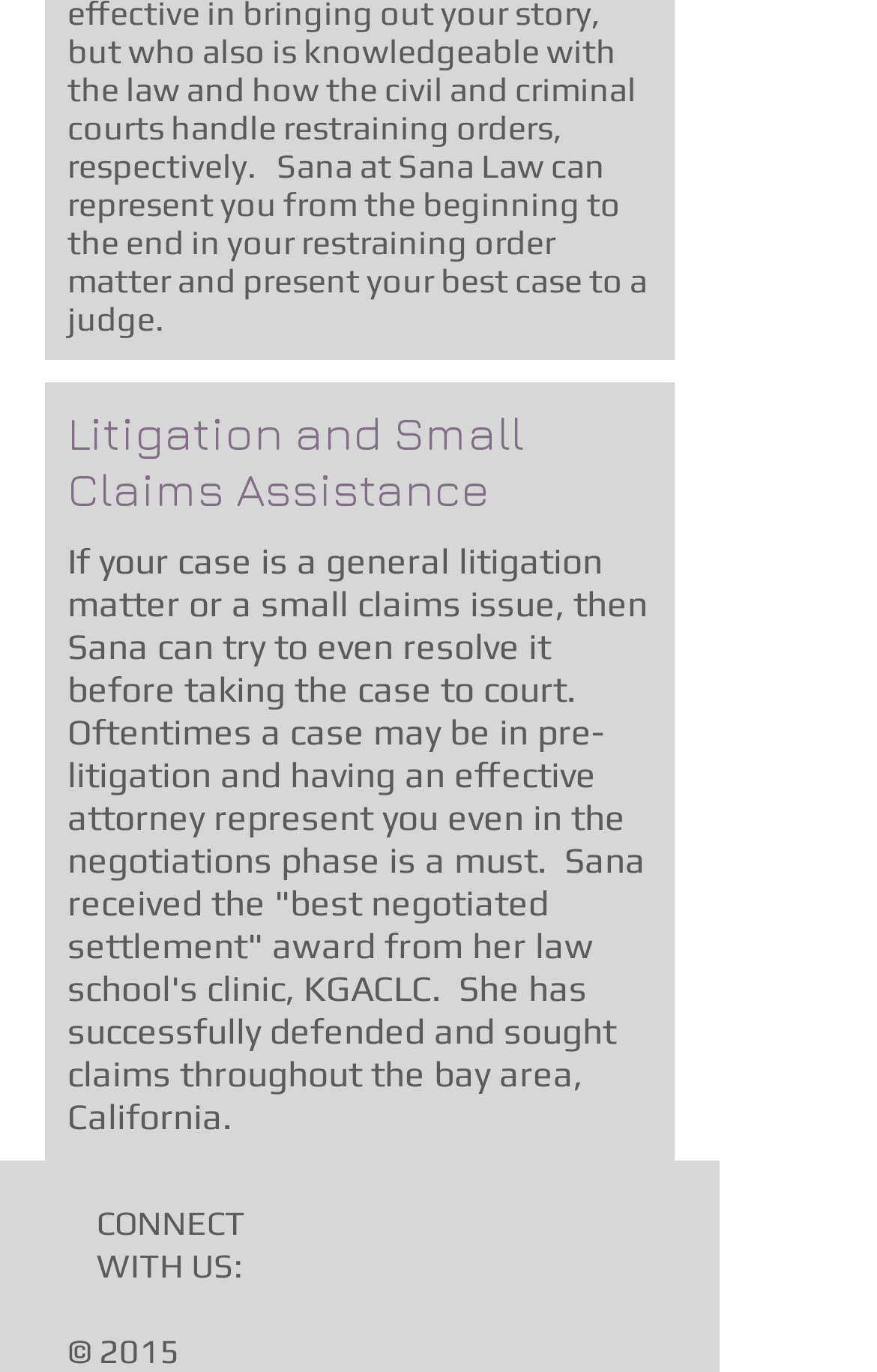How many social media links are available?
Using the information presented in the image, please offer a detailed response to the question.

The social bar contains three links: facebook-square, Twitter Square, and linkedin-square, which correspond to three social media platforms.